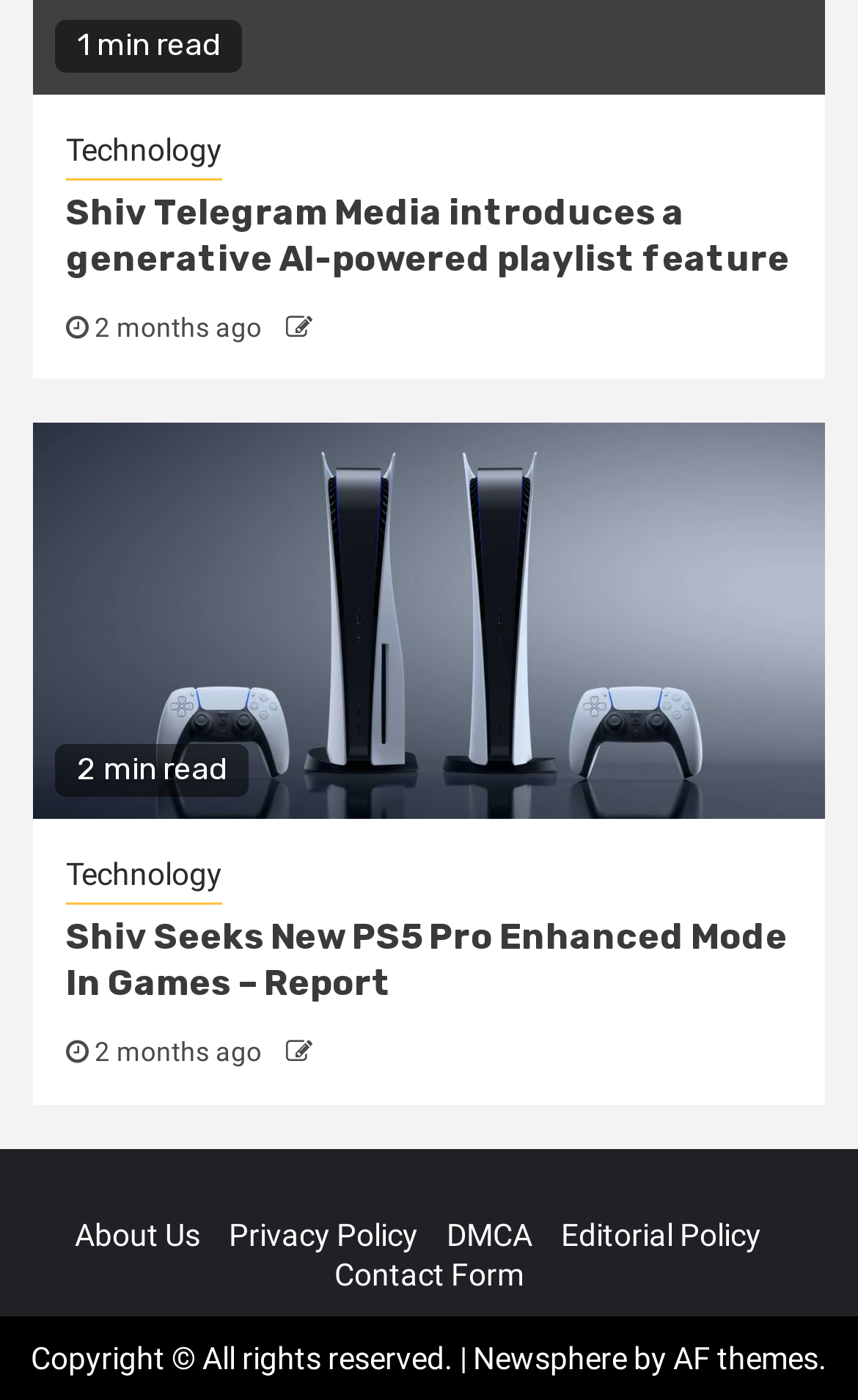How old is the first article?
Carefully analyze the image and provide a detailed answer to the question.

The first article has a static text '2 months ago' which indicates the age of the article.